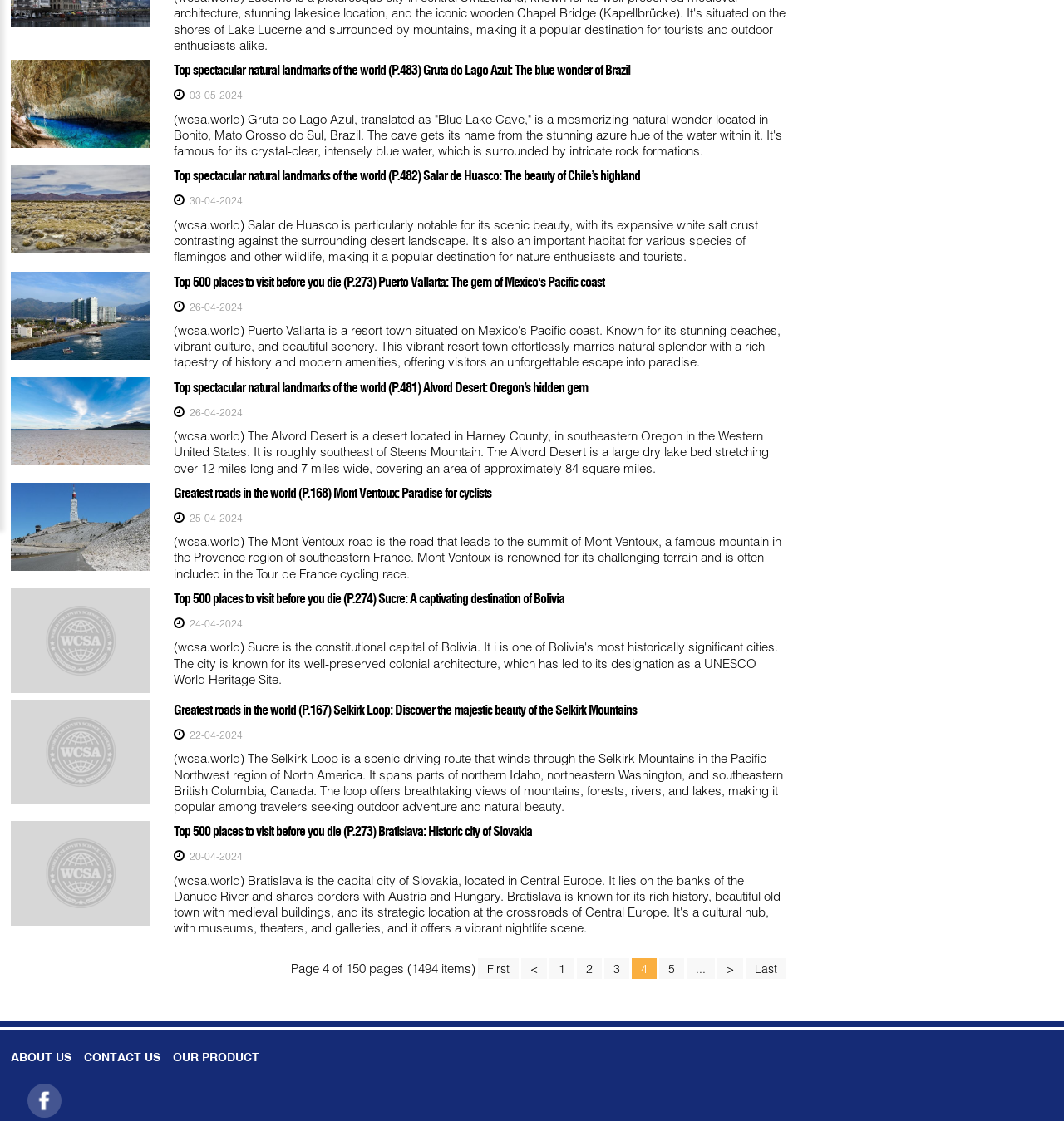Identify the bounding box for the UI element that is described as follows: "<".

[0.49, 0.855, 0.514, 0.873]